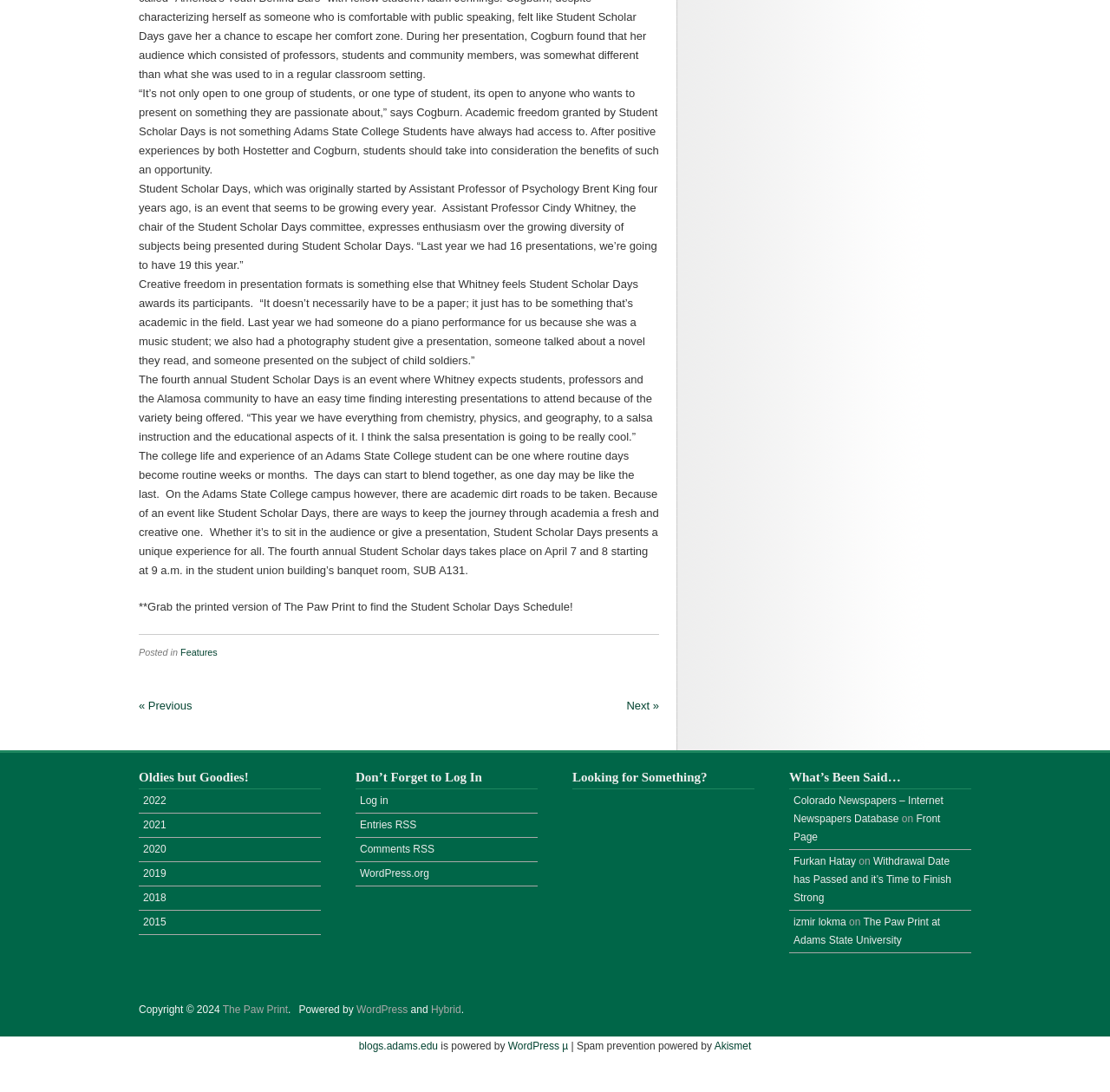Please predict the bounding box coordinates (top-left x, top-left y, bottom-right x, bottom-right y) for the UI element in the screenshot that fits the description: izmir lokma

[0.715, 0.839, 0.762, 0.85]